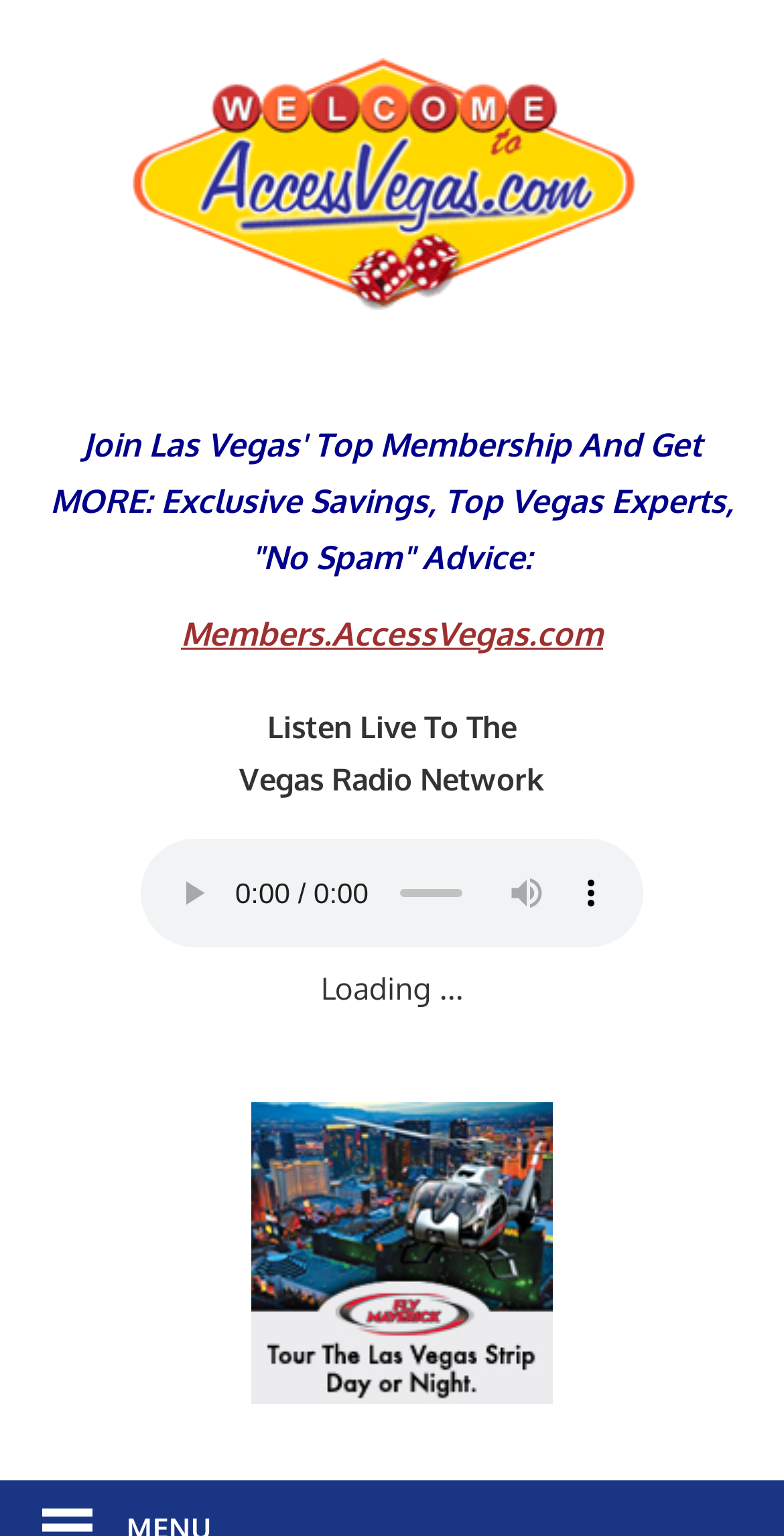What is the name of the restaurant? Observe the screenshot and provide a one-word or short phrase answer.

MB Steak